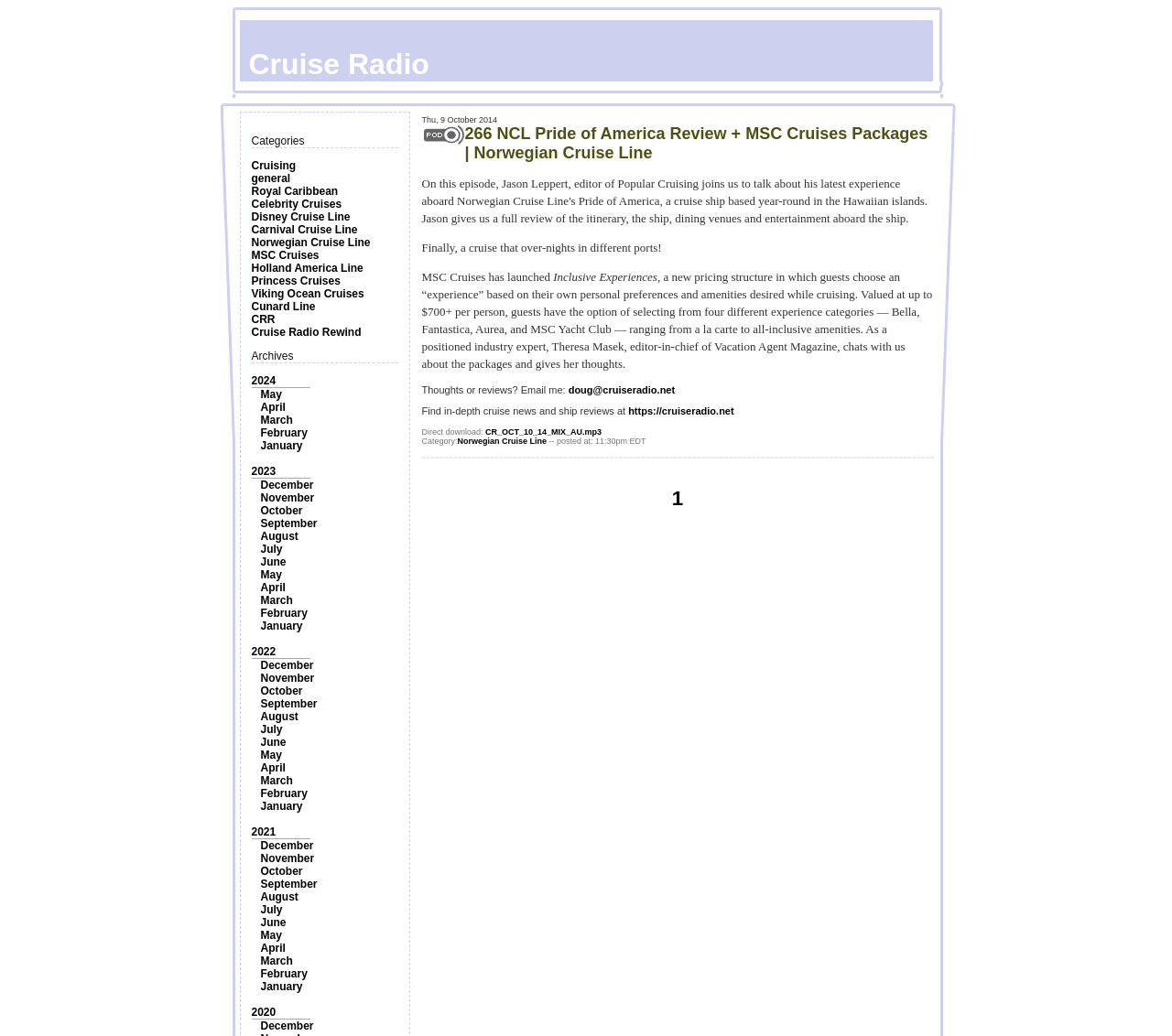Please identify the bounding box coordinates of the element that needs to be clicked to execute the following command: "Download the 'CR_OCT_10_14_MIX_AU.mp3' file". Provide the bounding box using four float numbers between 0 and 1, formatted as [left, top, right, bottom].

[0.414, 0.413, 0.513, 0.421]